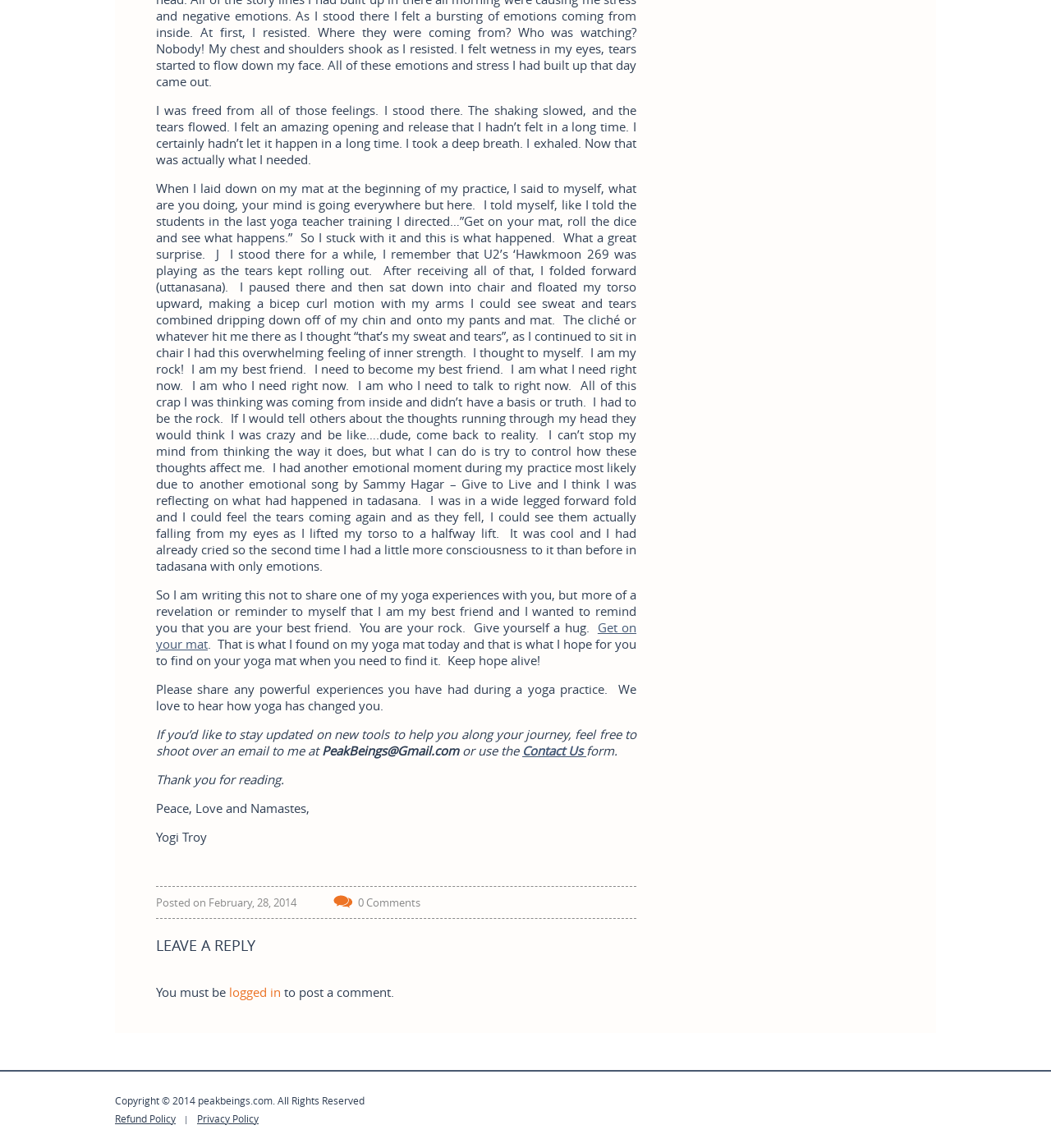Identify the bounding box for the described UI element: "parent_node: Pedestrian Zone Vote".

None